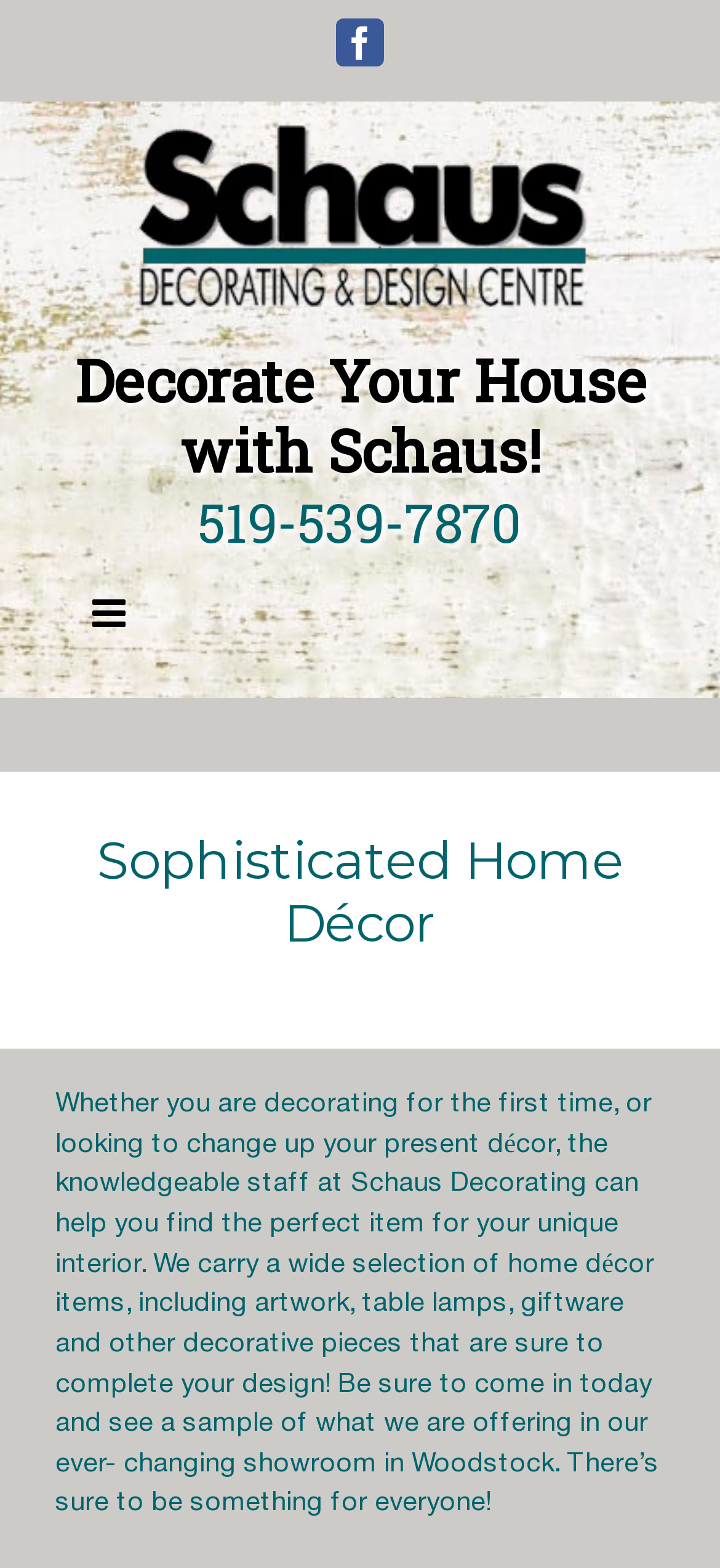Determine the main heading text of the webpage.

Sophisticated Home Décor